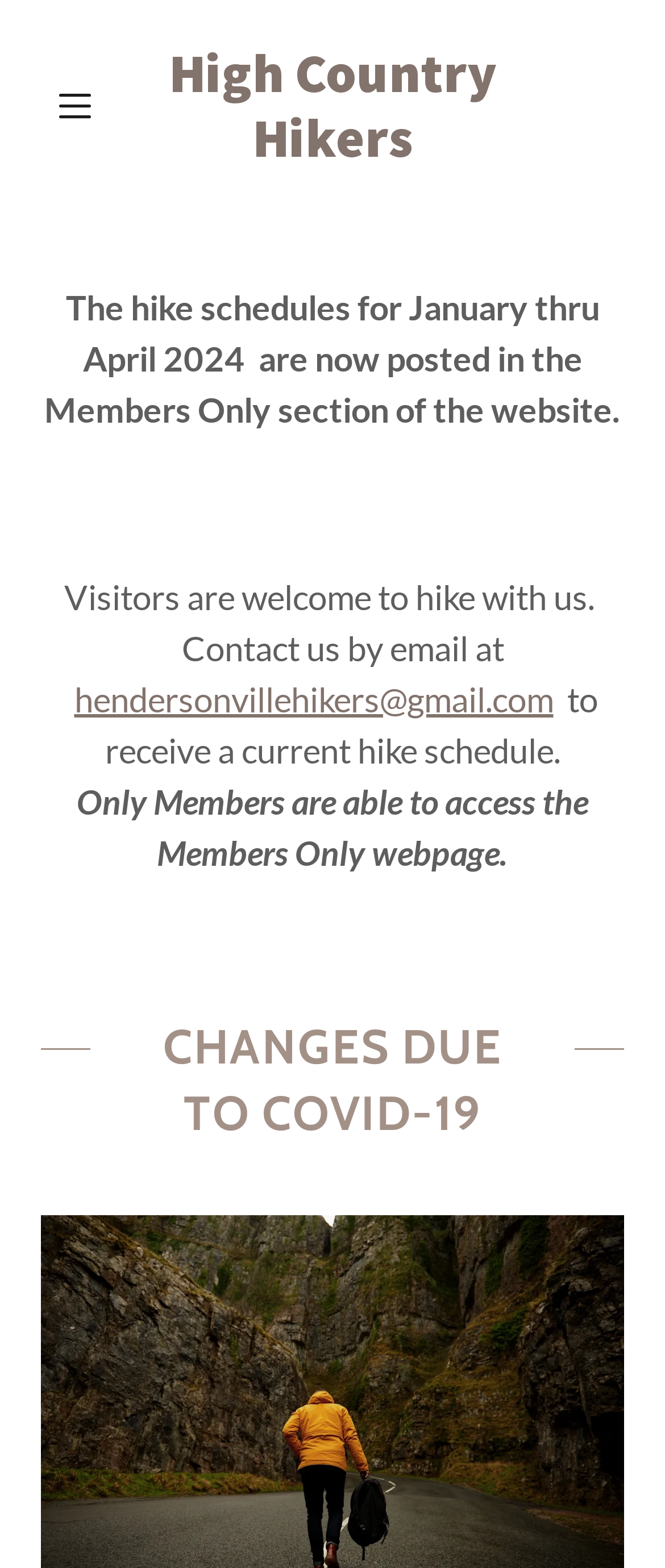Respond to the following question with a brief word or phrase:
How can visitors participate in hikes?

Contact by email